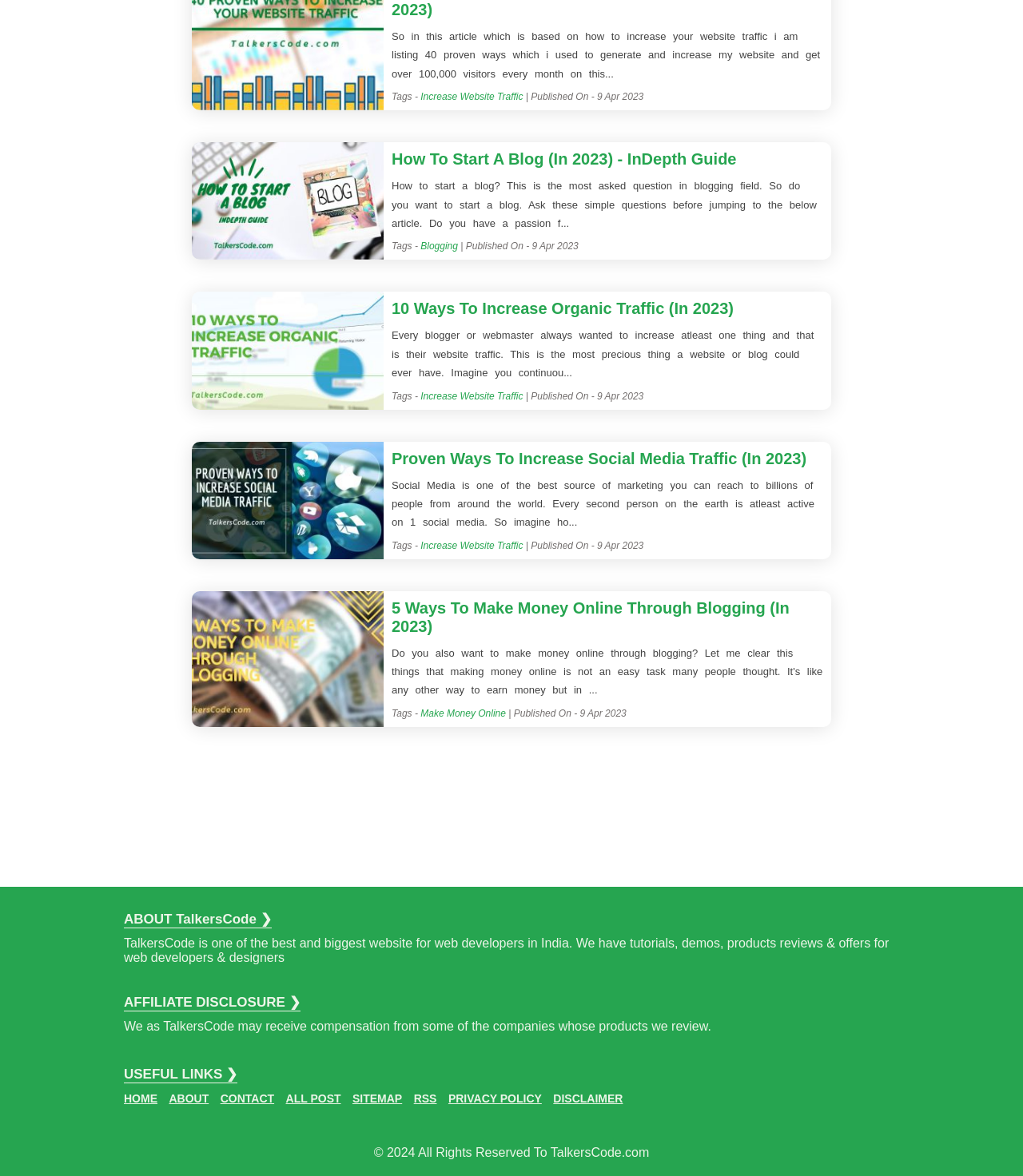How many links are in the 'USEFUL LINKS' section?
Please provide a comprehensive and detailed answer to the question.

The 'USEFUL LINKS' section has links to 'HOME', 'ABOUT', 'CONTACT', 'ALL POST', 'SITEMAP', 'RSS', and 'PRIVACY POLICY', which totals 7 links.